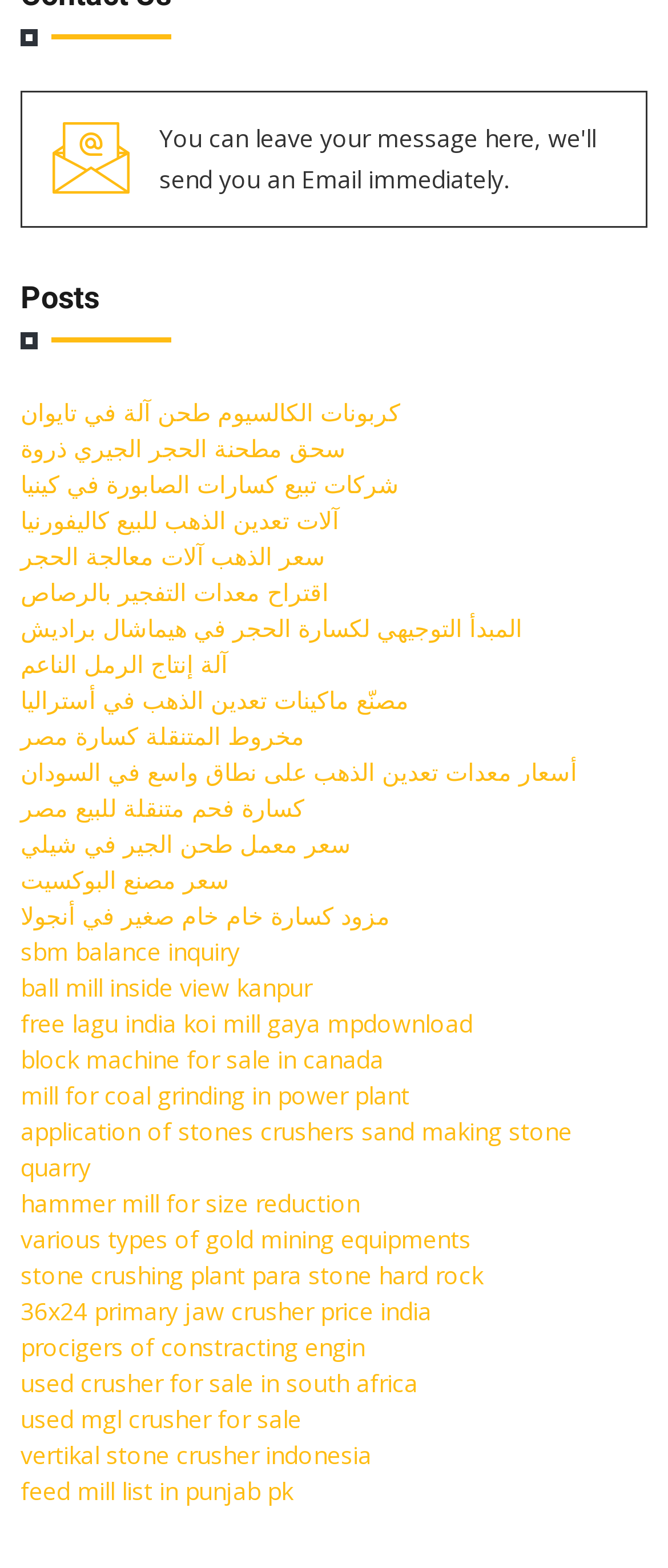Please determine the bounding box coordinates for the element that should be clicked to follow these instructions: "Click on the link to learn about calcium carbonate grinding machine in Taiwan".

[0.031, 0.252, 0.6, 0.272]